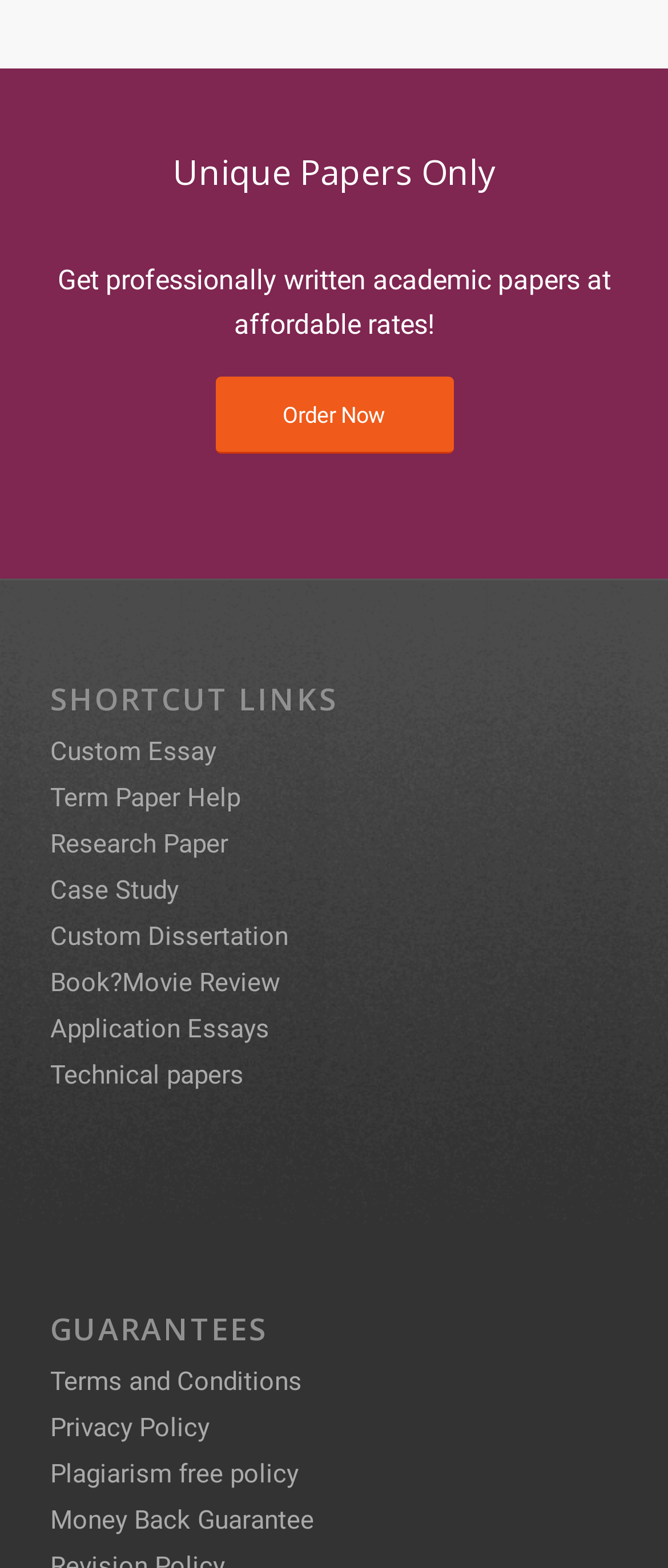Determine the bounding box coordinates of the clickable region to carry out the instruction: "read about animal liberation prisoner Marius Mason".

None